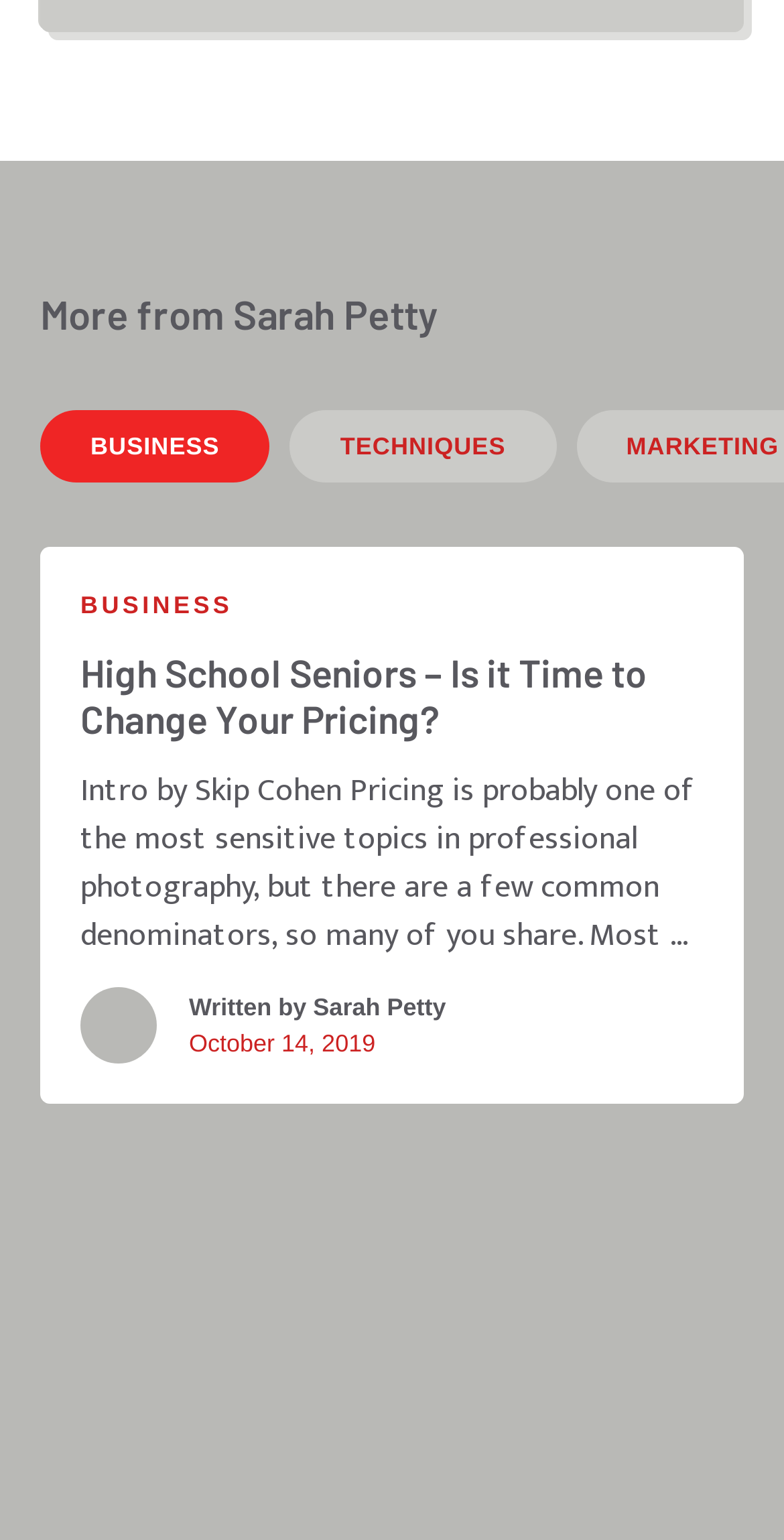From the webpage screenshot, predict the bounding box of the UI element that matches this description: "October 14, 2019October 14, 2019".

[0.241, 0.668, 0.479, 0.686]